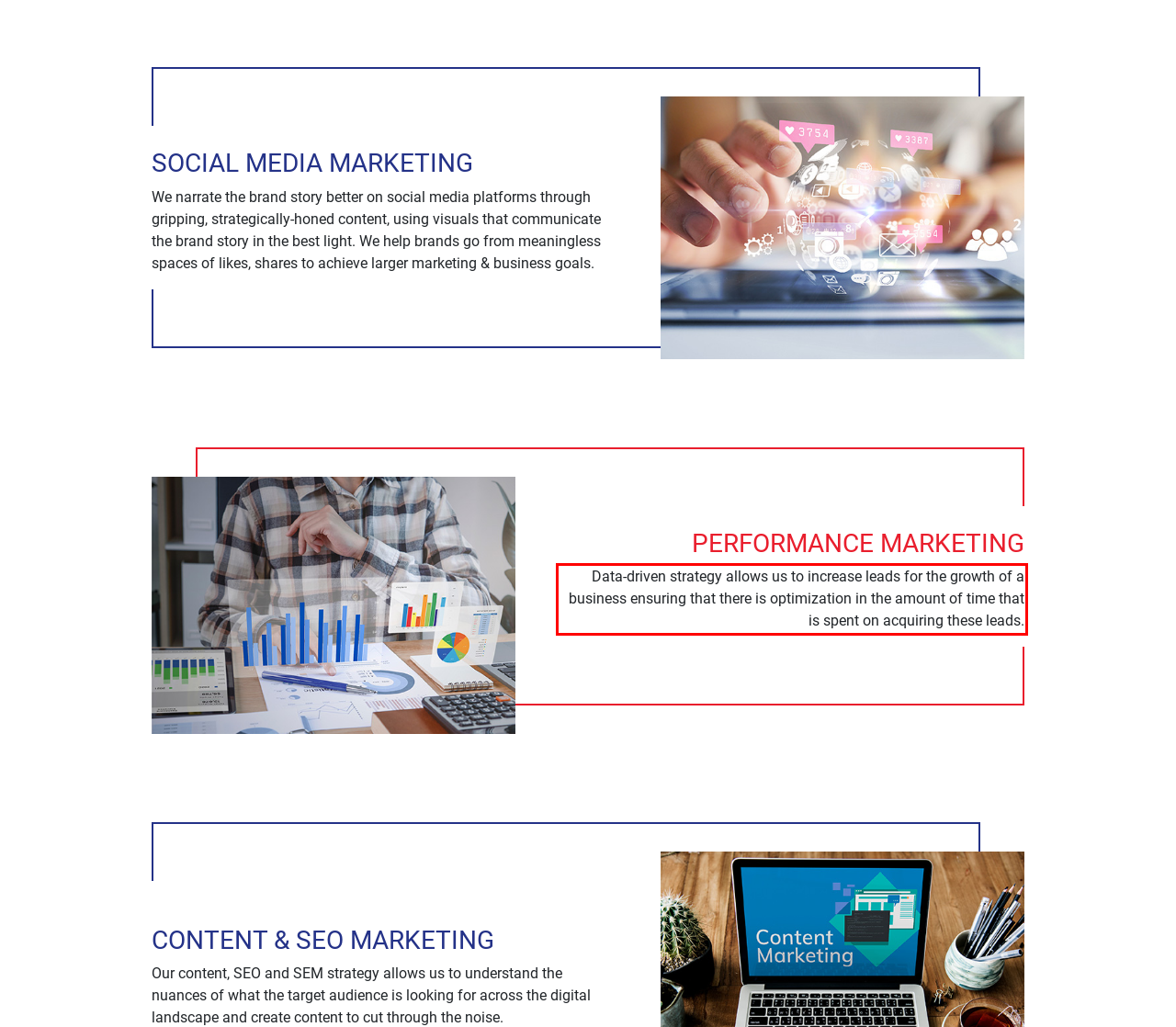Examine the screenshot of the webpage, locate the red bounding box, and generate the text contained within it.

Data-driven strategy allows us to increase leads for the growth of a business ensuring that there is optimization in the amount of time that is spent on acquiring these leads.